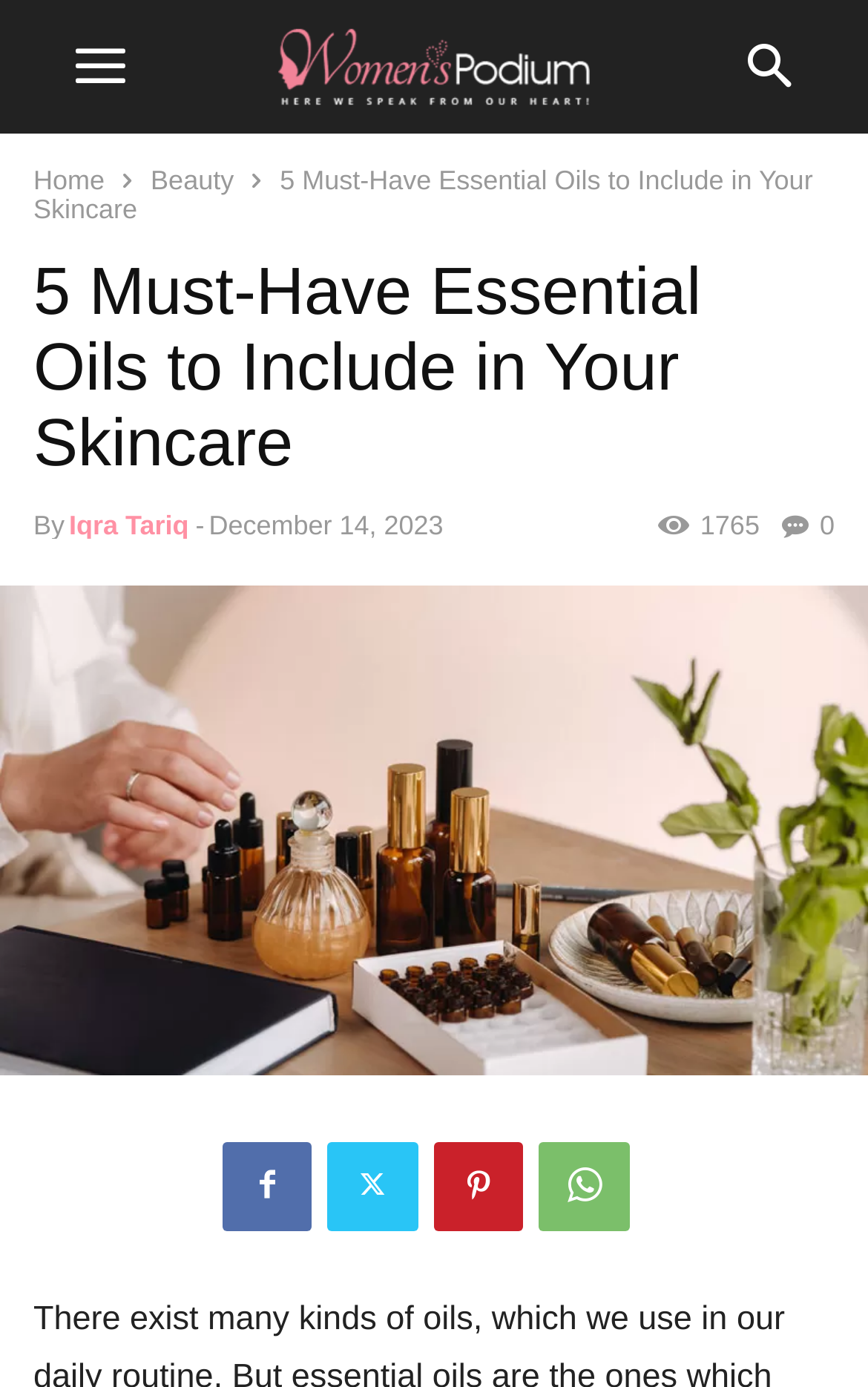Specify the bounding box coordinates of the region I need to click to perform the following instruction: "Visit the Share Price India website". The coordinates must be four float numbers in the range of 0 to 1, i.e., [left, top, right, bottom].

None